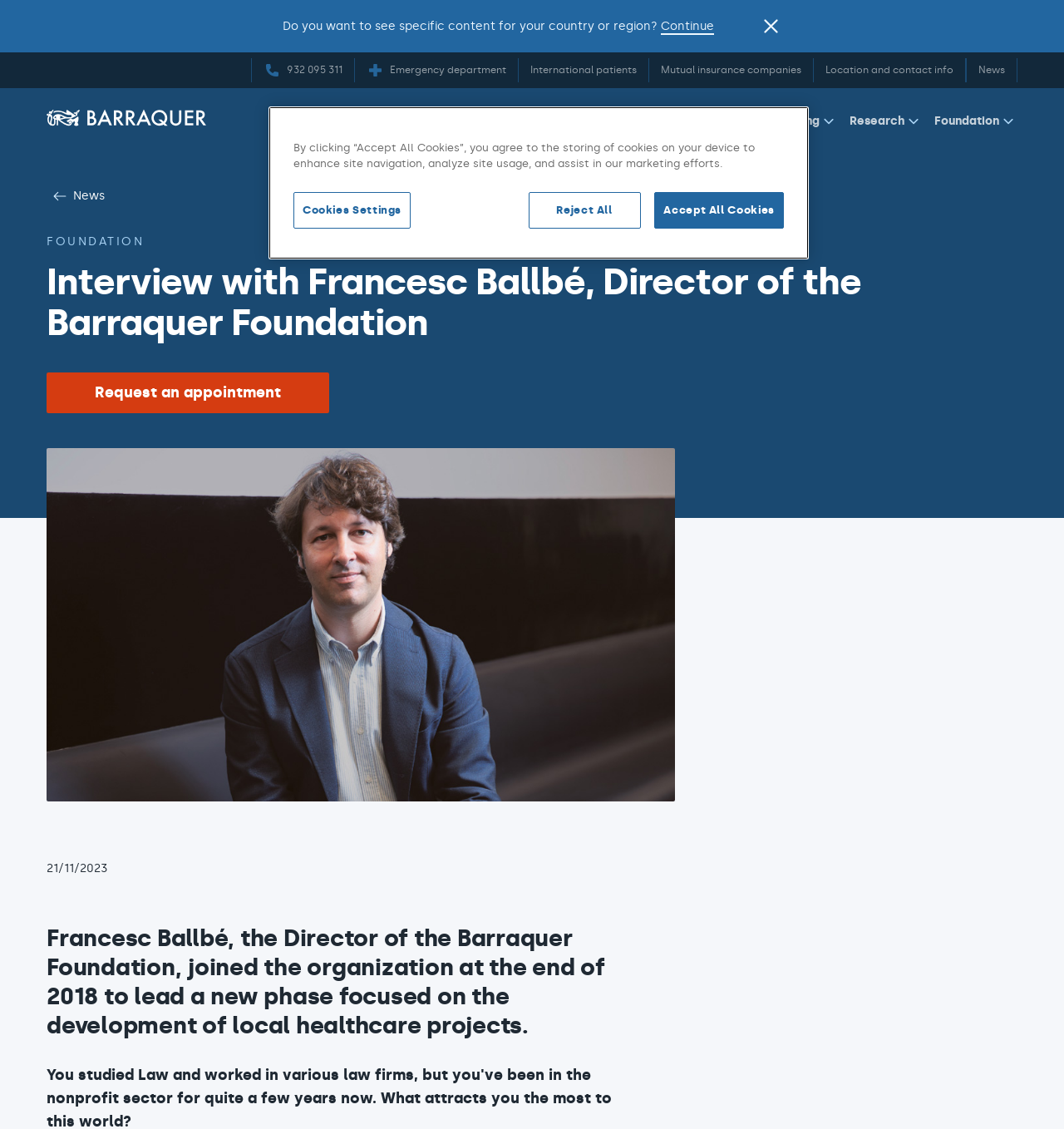Generate a thorough description of the webpage.

The webpage is about an interview with Francesc Ballbé, the Director of the Barraquer Foundation. At the top, there is a section labeled "Latest News" with a link to continue reading. Below this section, there are several links to different parts of the website, including the emergency department, international patients, mutual insurance companies, location and contact information, and news.

To the right of these links, there is a horizontal menu bar with several menu items, including "The Centre", "What we treat", "Medical team", "Training", "Research", and "Foundation". Each of these menu items has a dropdown menu with additional links.

Below the menu bar, there is a heading that reads "Interview with Francesc Ballbé, Director of the Barraquer Foundation". This is followed by a button to request an appointment and an image. There is also a date stamp reading "21/11/2023".

The main content of the webpage is a heading that summarizes the interview, stating that Francesc Ballbé joined the Barraquer Foundation in 2018 to lead a new phase focused on developing local healthcare projects.

At the bottom of the page, there is a section related to privacy, with a dialog box that explains the use of cookies on the website. The dialog box has buttons to reject all cookies, accept all cookies, or adjust cookie settings.